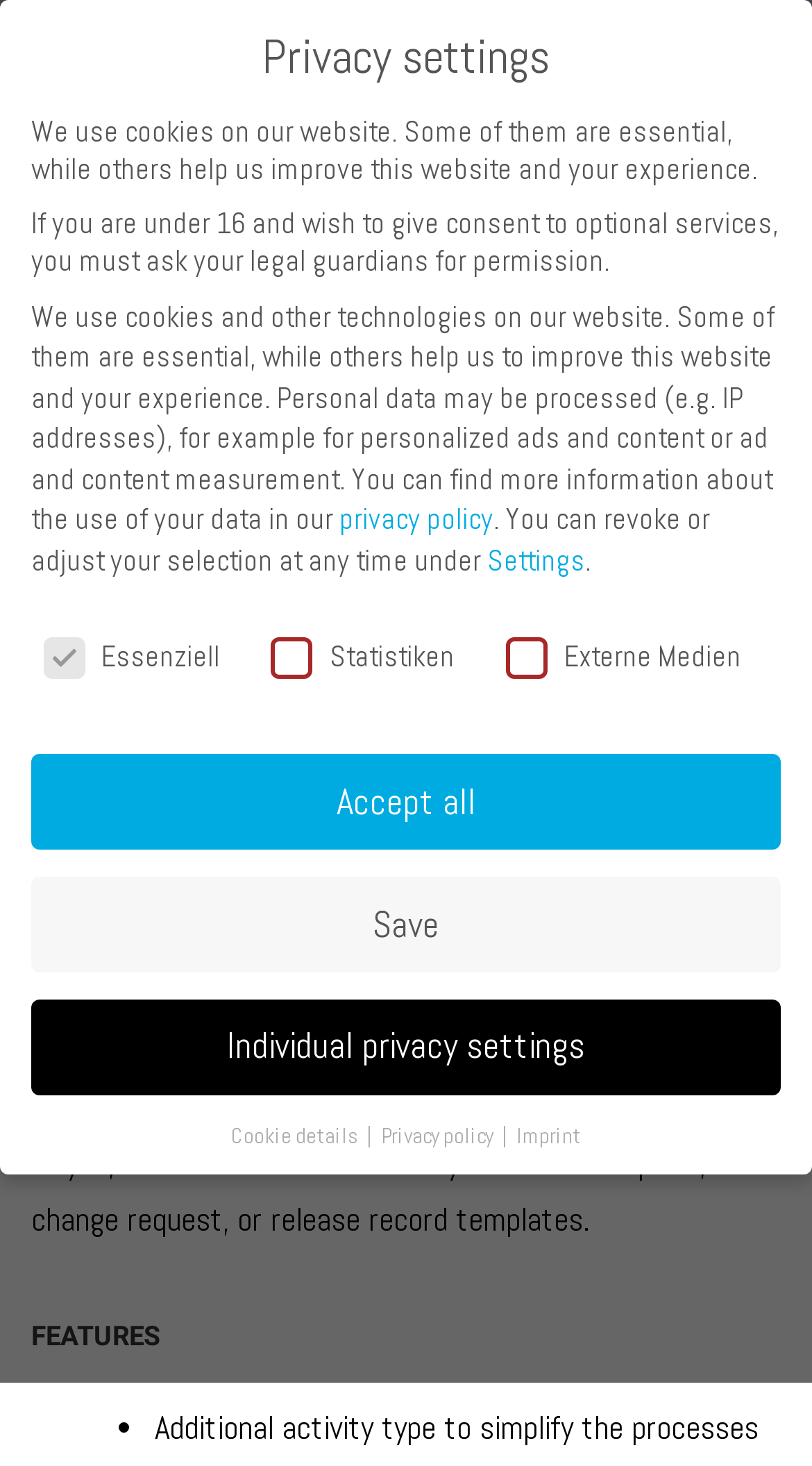Identify the bounding box coordinates necessary to click and complete the given instruction: "Go to the 'NEWS' page".

[0.038, 0.263, 0.223, 0.369]